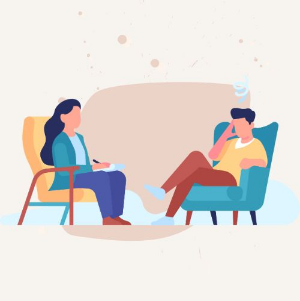What techniques are used in the therapy session?
Kindly offer a comprehensive and detailed response to the question.

The therapy session employs evidence-based techniques such as cognitive-behavioral therapy and mindfulness practices, which are aimed at empowering individuals on their path to recovery and improved well-being, specifically for those experiencing mental health challenges like bipolar disorder and schizophrenia.